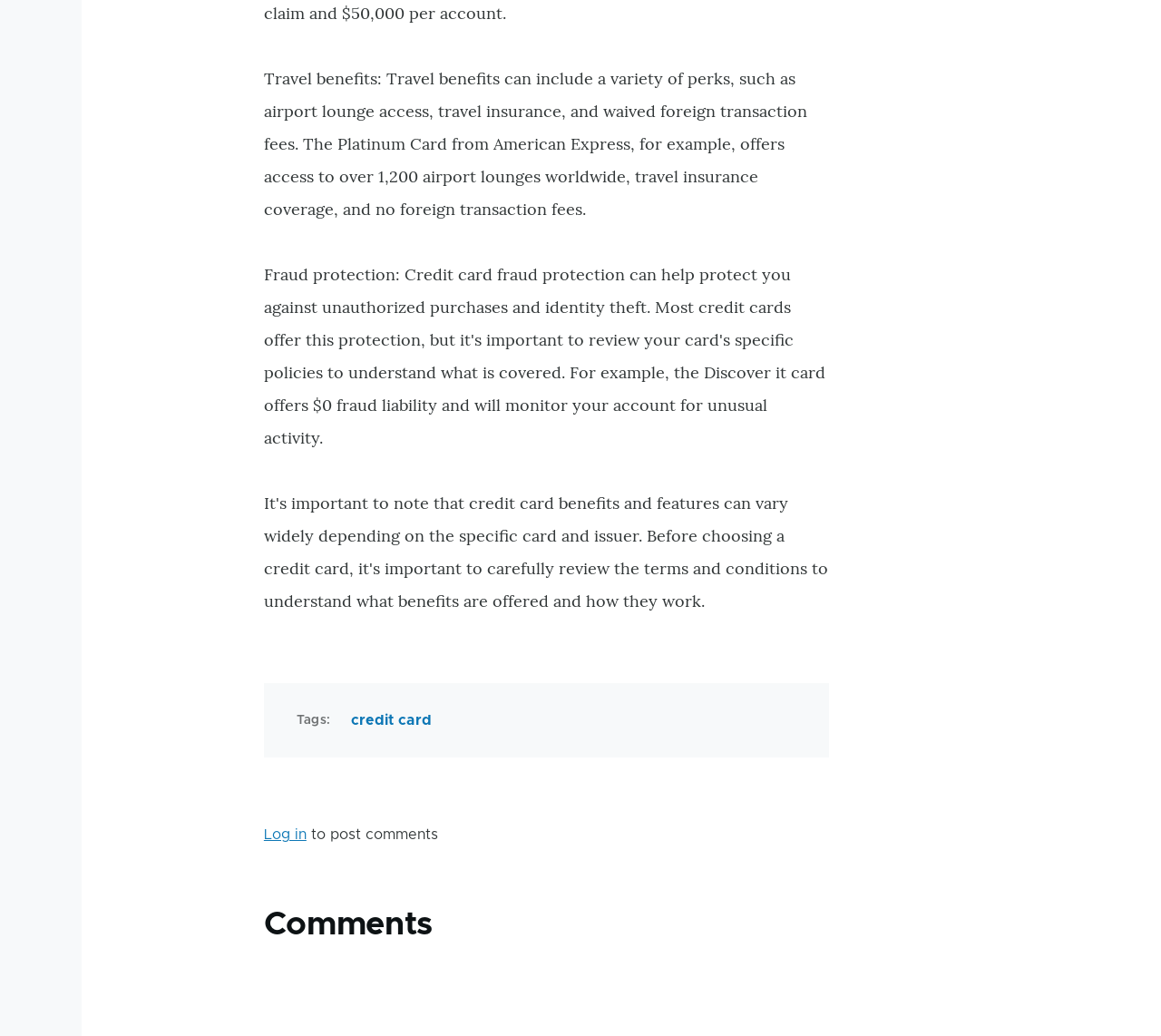Find the bounding box coordinates for the UI element whose description is: "Log in". The coordinates should be four float numbers between 0 and 1, in the format [left, top, right, bottom].

[0.227, 0.799, 0.264, 0.813]